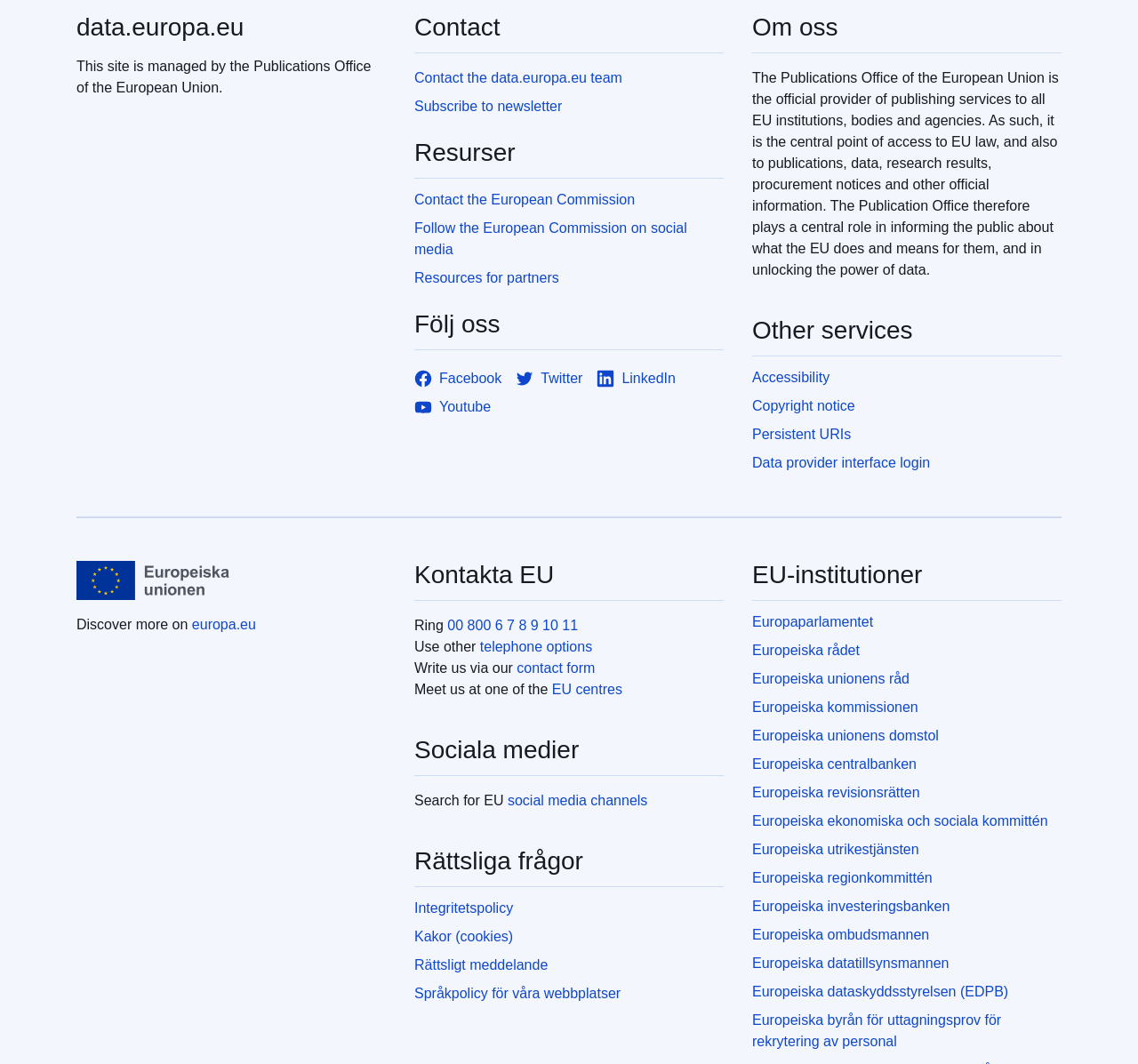Can you provide the bounding box coordinates for the element that should be clicked to implement the instruction: "Follow the European Commission on social media"?

[0.364, 0.205, 0.636, 0.245]